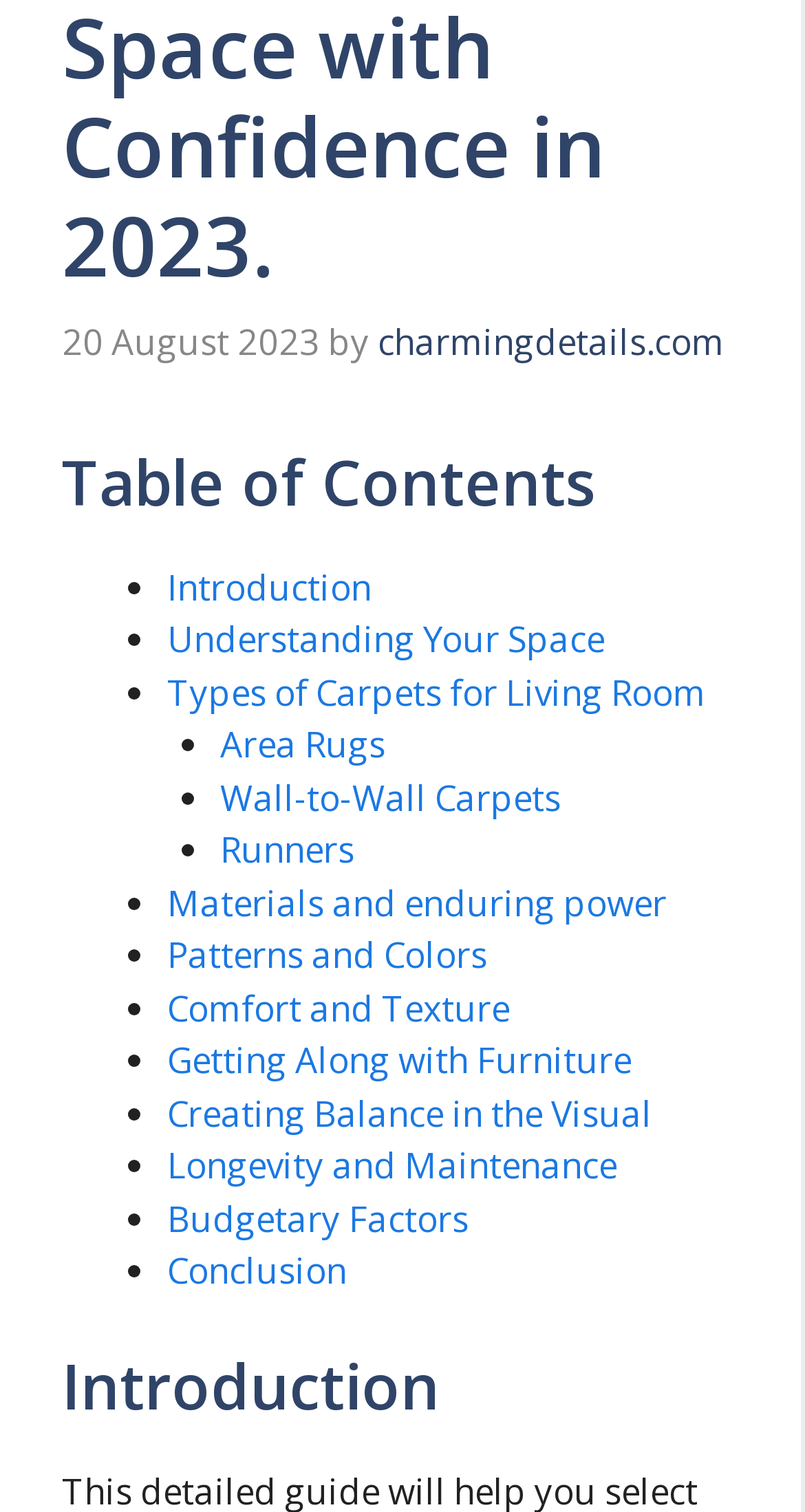What is the last topic discussed in the webpage?
From the screenshot, supply a one-word or short-phrase answer.

Conclusion